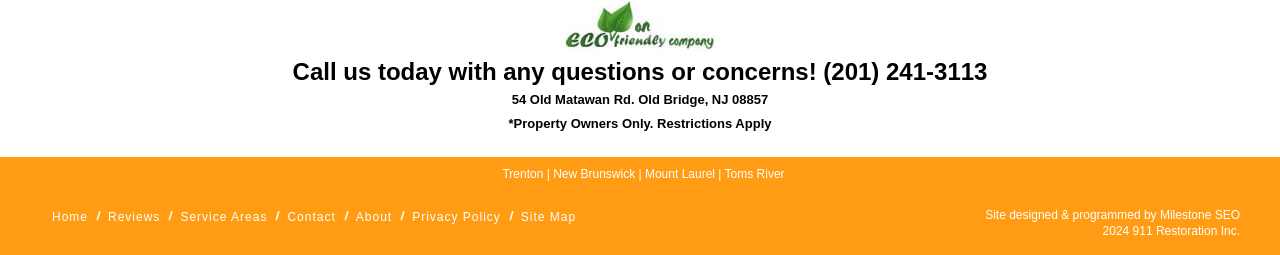Can you give a detailed response to the following question using the information from the image? What is the company's phone number?

The phone number can be found in the static text element 'Call us today with any questions or concerns! (201) 241-3113' which is located at the top of the webpage.